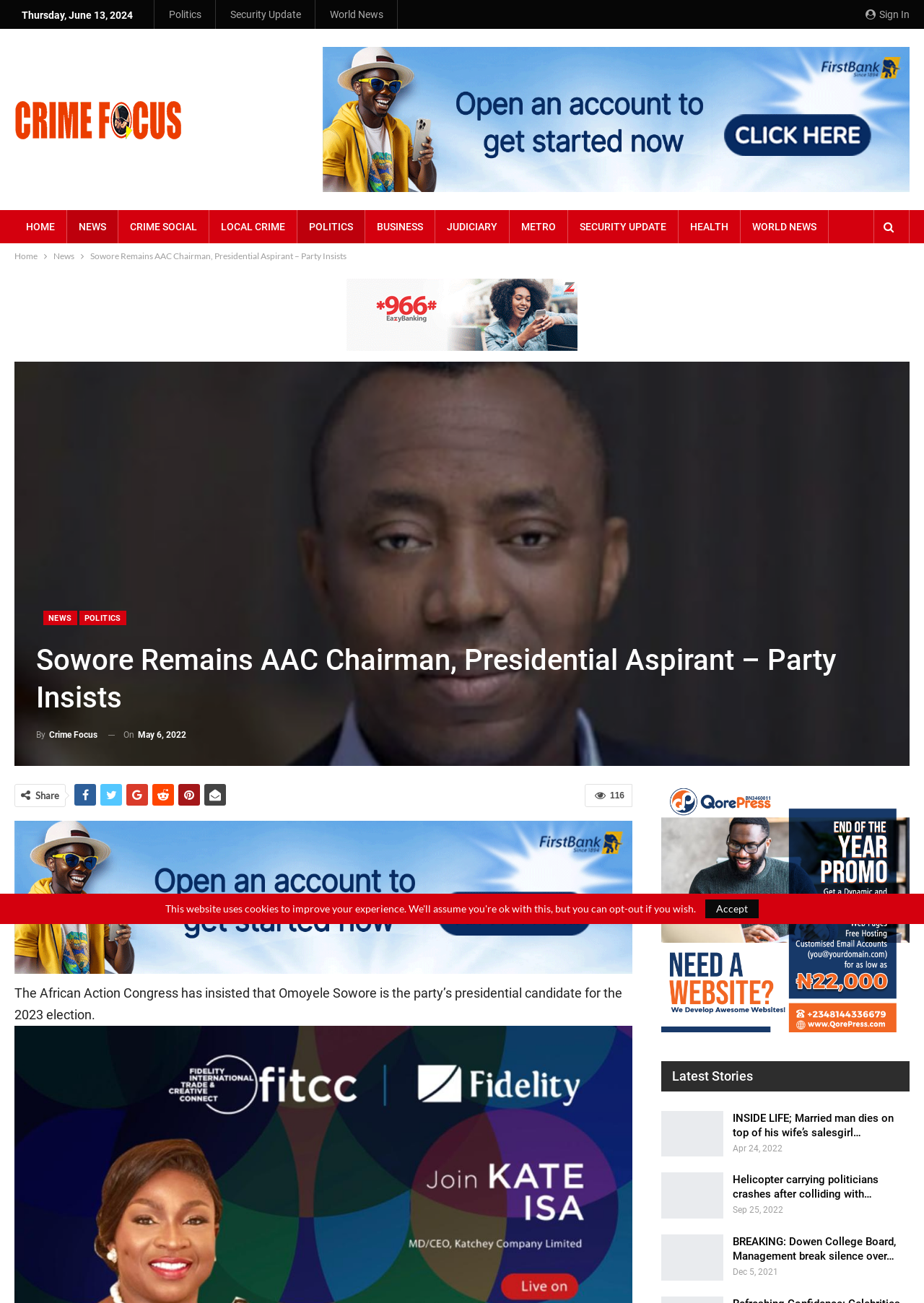What is the name of the party that insists Omoyele Sowore is their presidential candidate?
Deliver a detailed and extensive answer to the question.

The answer can be found in the main article section of the webpage, where it is stated that 'The African Action Congress has insisted that Omoyele Sowore is the party’s presidential candidate for the 2023 election.'